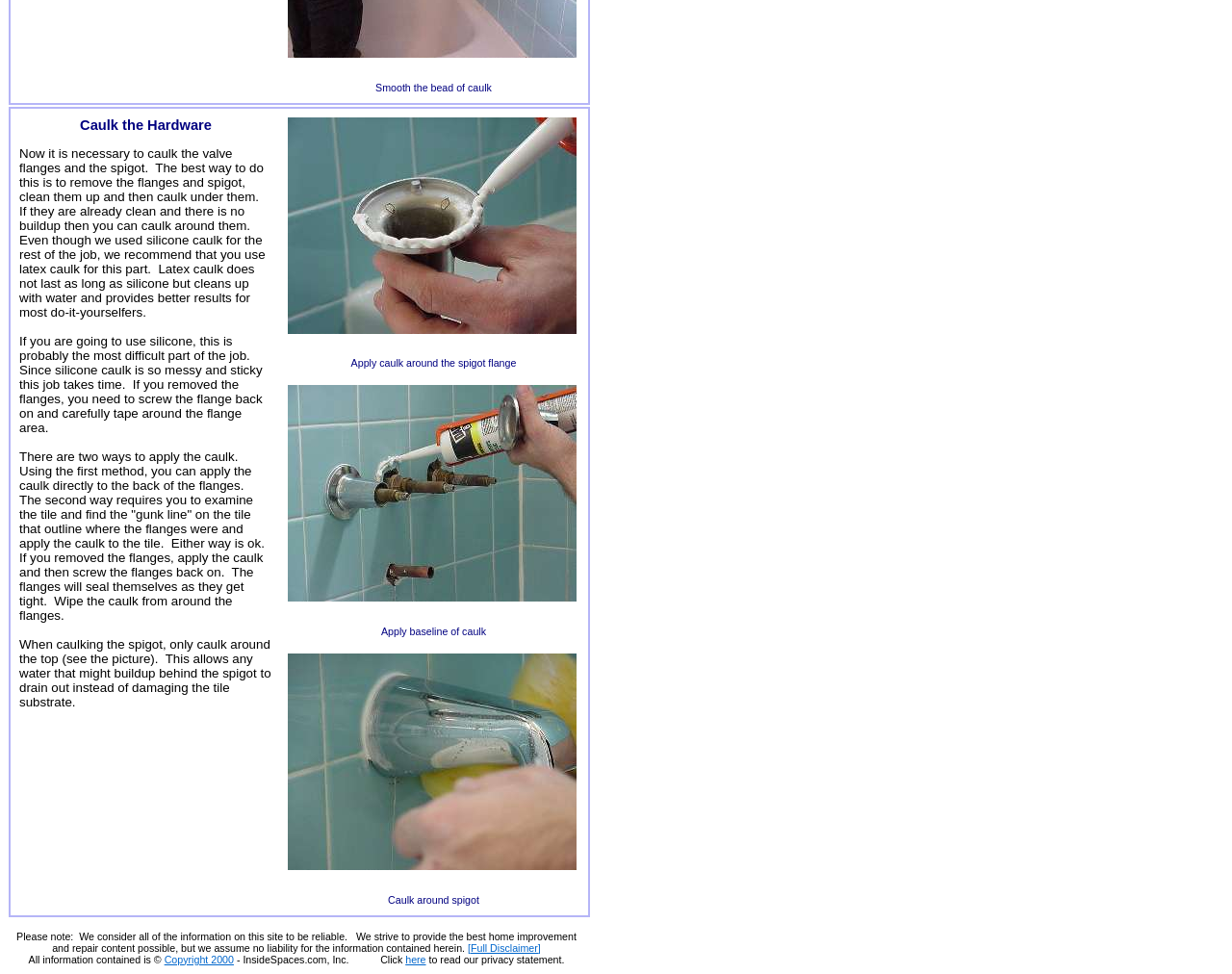Look at the image and give a detailed response to the following question: What type of caulk is recommended for caulking the valve flanges and spigot?

The webpage recommends using latex caulk for caulking the valve flanges and spigot, despite using silicone caulk for the rest of the job. This is because latex caulk is easier to clean up with water and provides better results for most do-it-yourselfers.